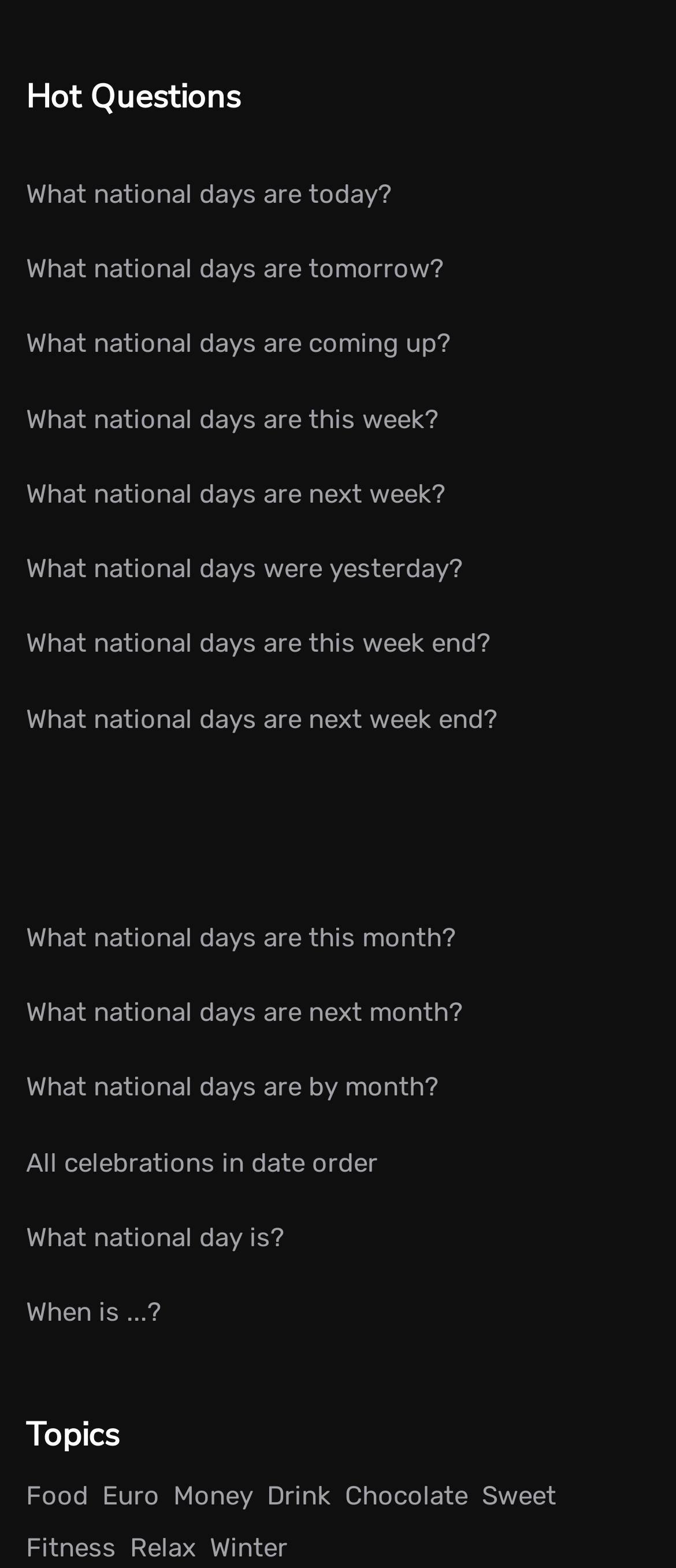Show the bounding box coordinates for the HTML element as described: "What national days were yesterday?".

[0.038, 0.345, 0.962, 0.393]